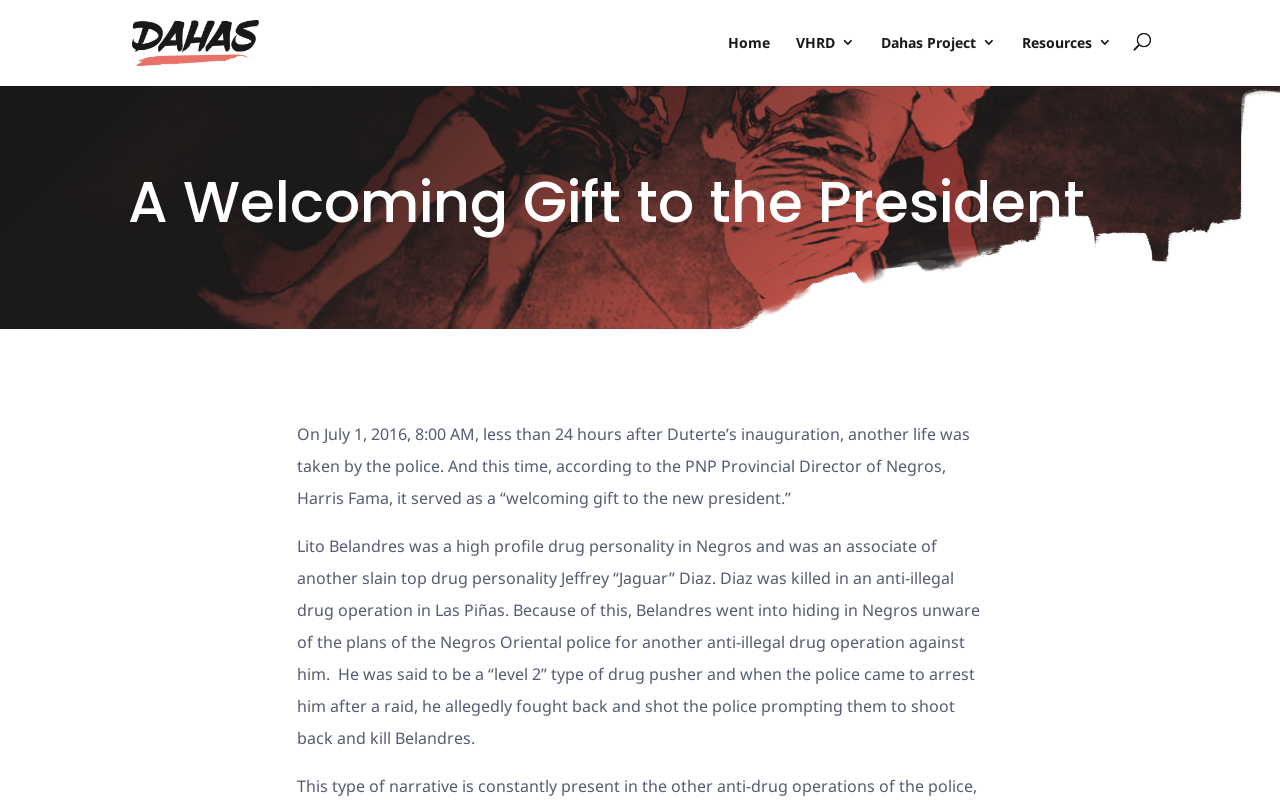Could you please study the image and provide a detailed answer to the question:
What is the name of the slain top drug personality mentioned in the text?

The text mentions that Lito Belandres was an associate of Jeffrey “Jaguar” Diaz, a slain top drug personality who was killed in an anti-illegal drug operation in Las Piñas.